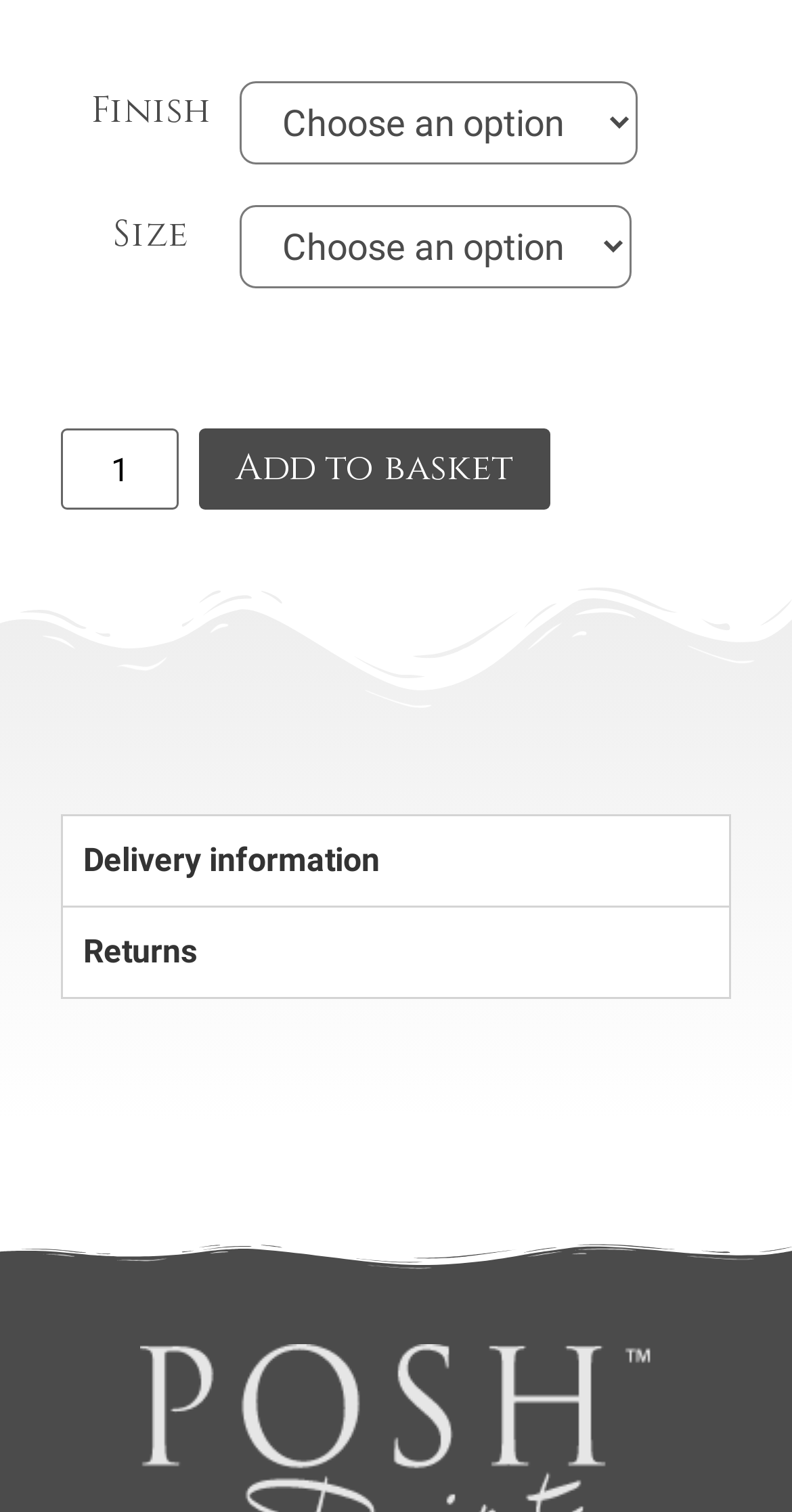What is the second row header?
Could you answer the question with a detailed and thorough explanation?

I examined the table element and found that the second rowheader element has the label 'Size', indicating that the second row is related to selecting a size.